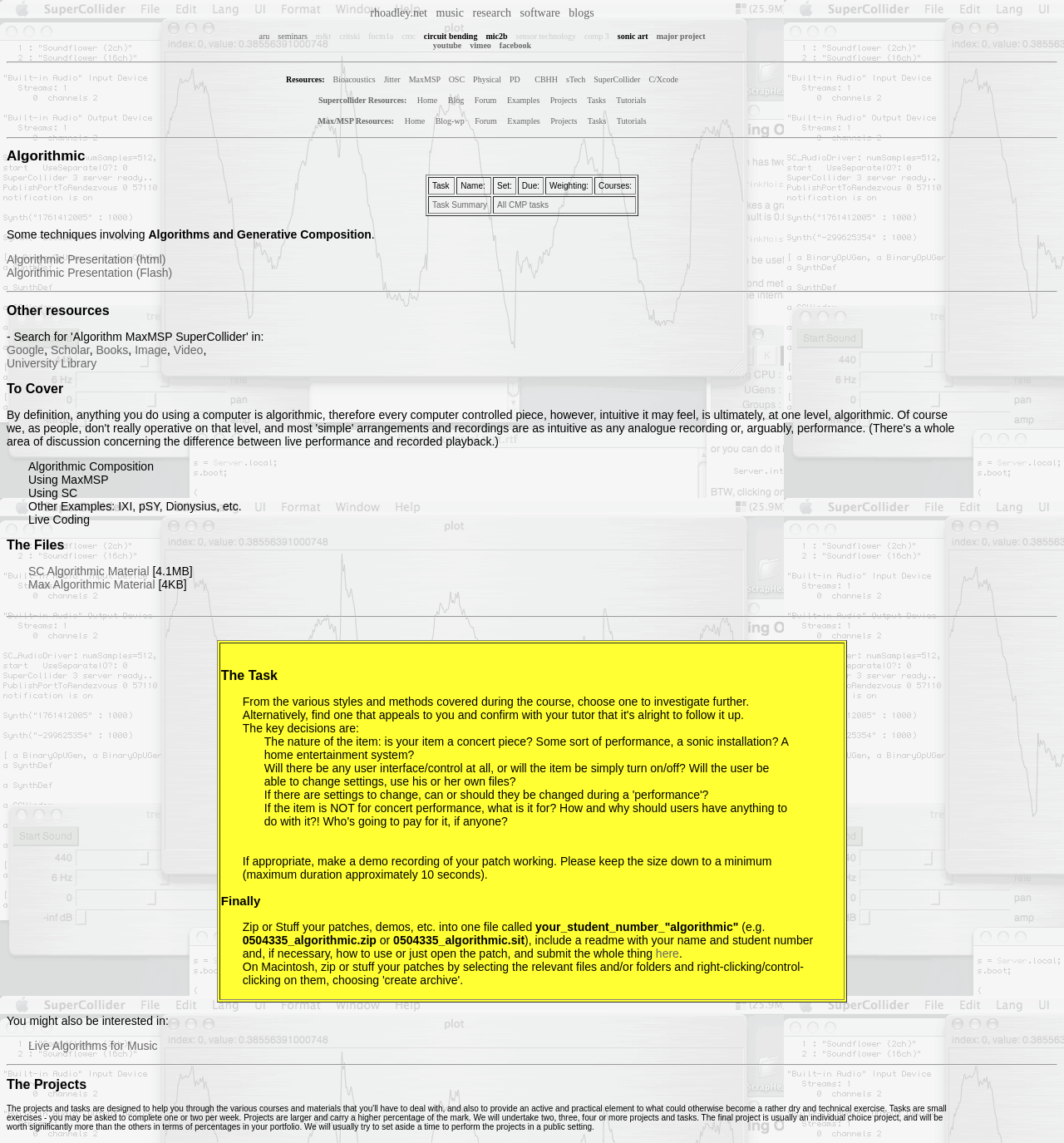Please provide the bounding box coordinates for the element that needs to be clicked to perform the following instruction: "visit research". The coordinates should be given as four float numbers between 0 and 1, i.e., [left, top, right, bottom].

[0.444, 0.006, 0.481, 0.017]